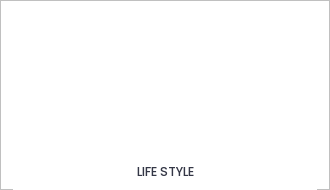Describe all significant details and elements found in the image.

The image is a blank canvas with the word "LIFE STYLE" prominently displayed at the center. This suggests a focus on lifestyle content, likely related to various aspects of living, including trends, tips, and insights on improving daily life. The minimalist design emphasizes clarity and simplicity, allowing the viewer to easily remember the theme of the section. This image is likely used as a branding element or a marker for a section dedicated to lifestyle-related articles and topics, inviting readers to explore more.